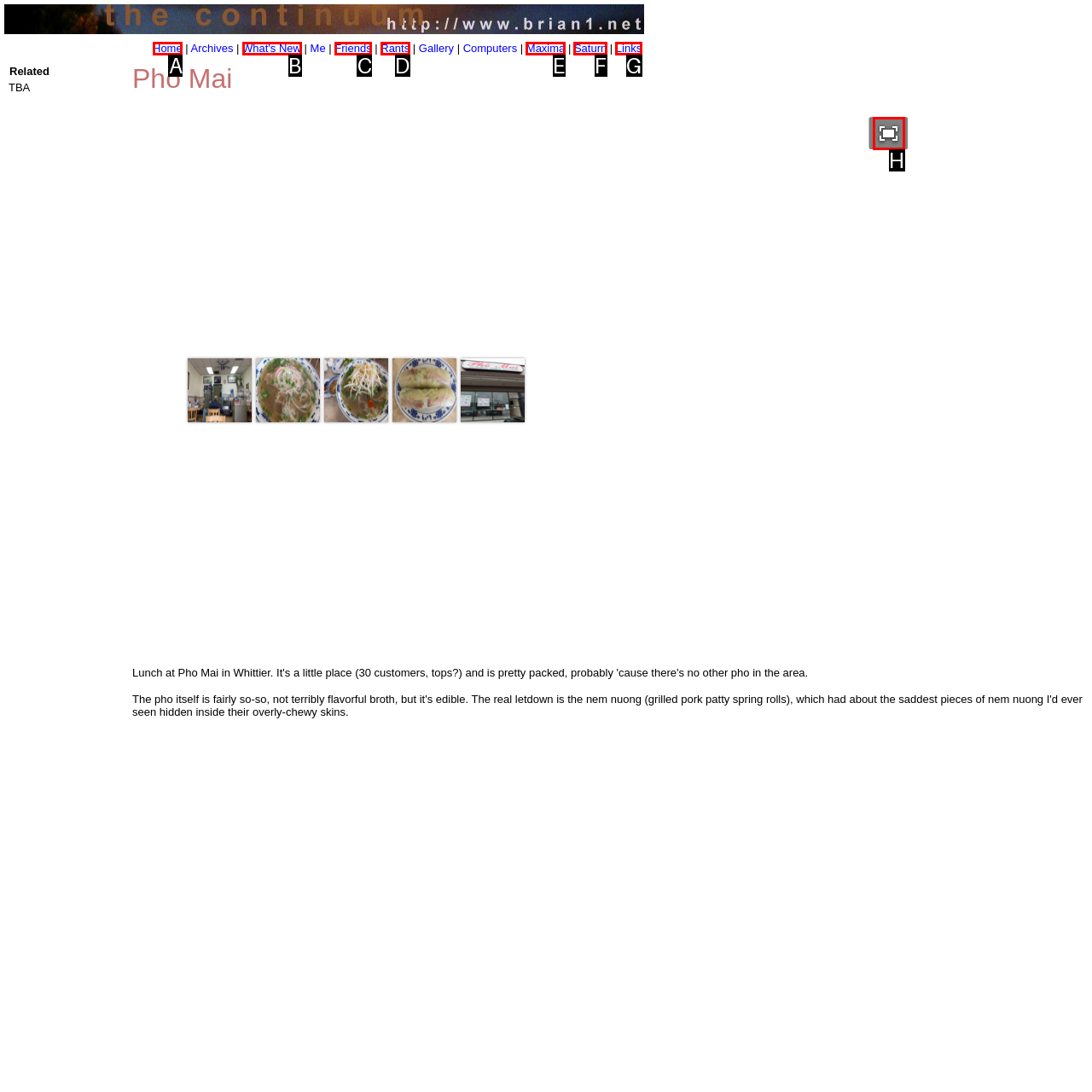Identify the HTML element that corresponds to the following description: What's New. Provide the letter of the correct option from the presented choices.

B